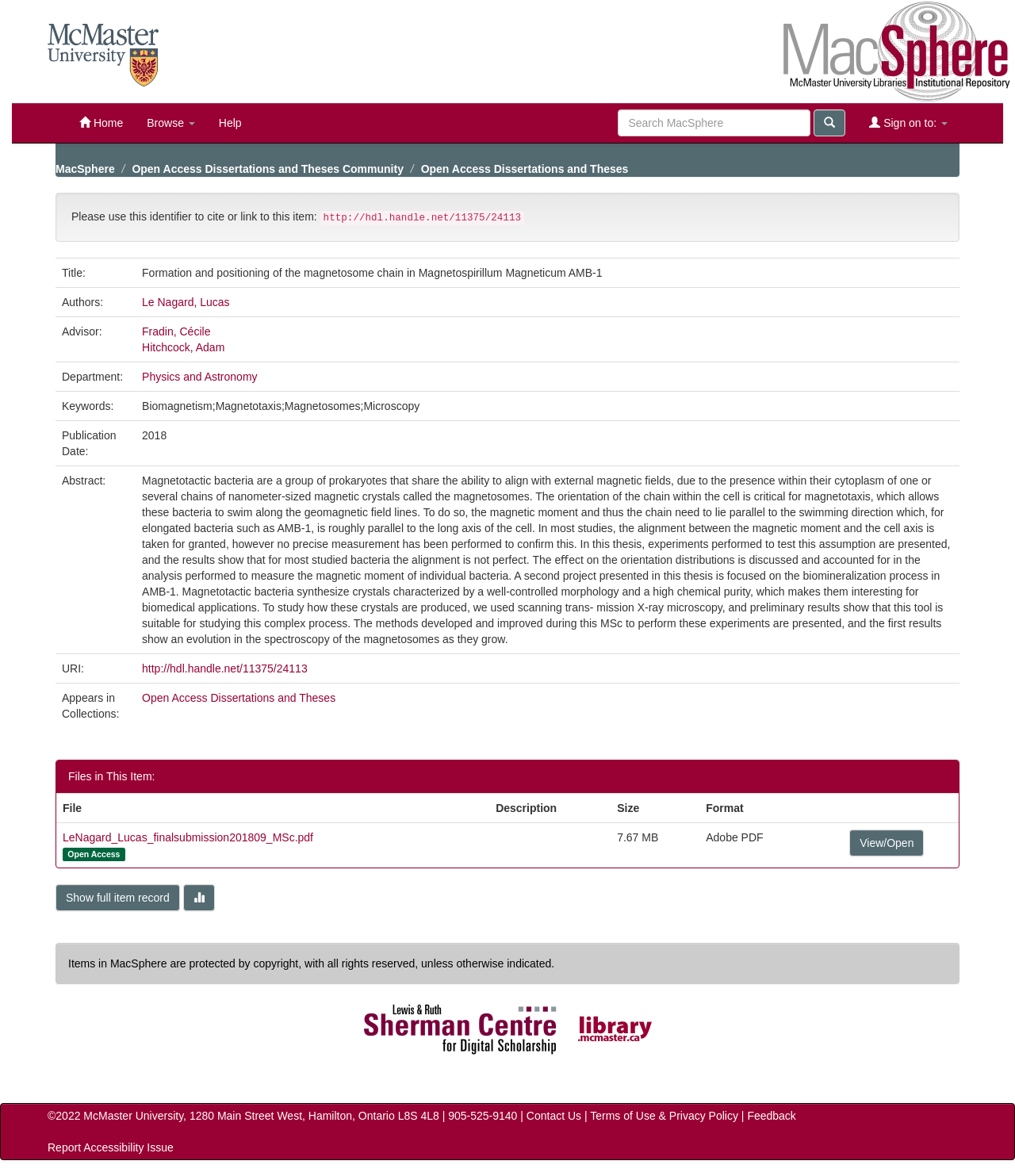Find the bounding box coordinates of the element's region that should be clicked in order to follow the given instruction: "View/Open". The coordinates should consist of four float numbers between 0 and 1, i.e., [left, top, right, bottom].

[0.837, 0.705, 0.91, 0.728]